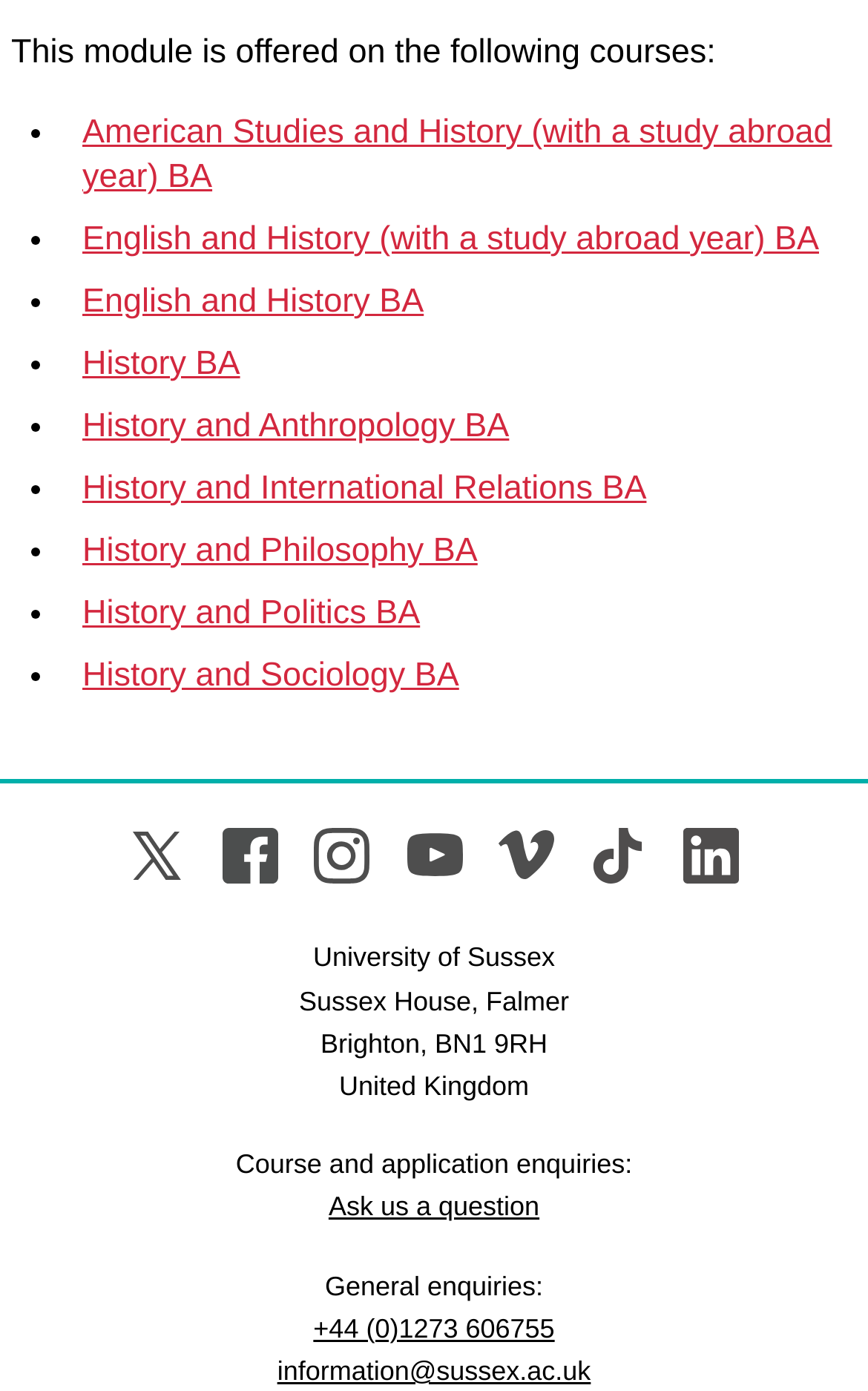Locate the bounding box coordinates of the element I should click to achieve the following instruction: "Ask a question".

[0.379, 0.857, 0.621, 0.879]